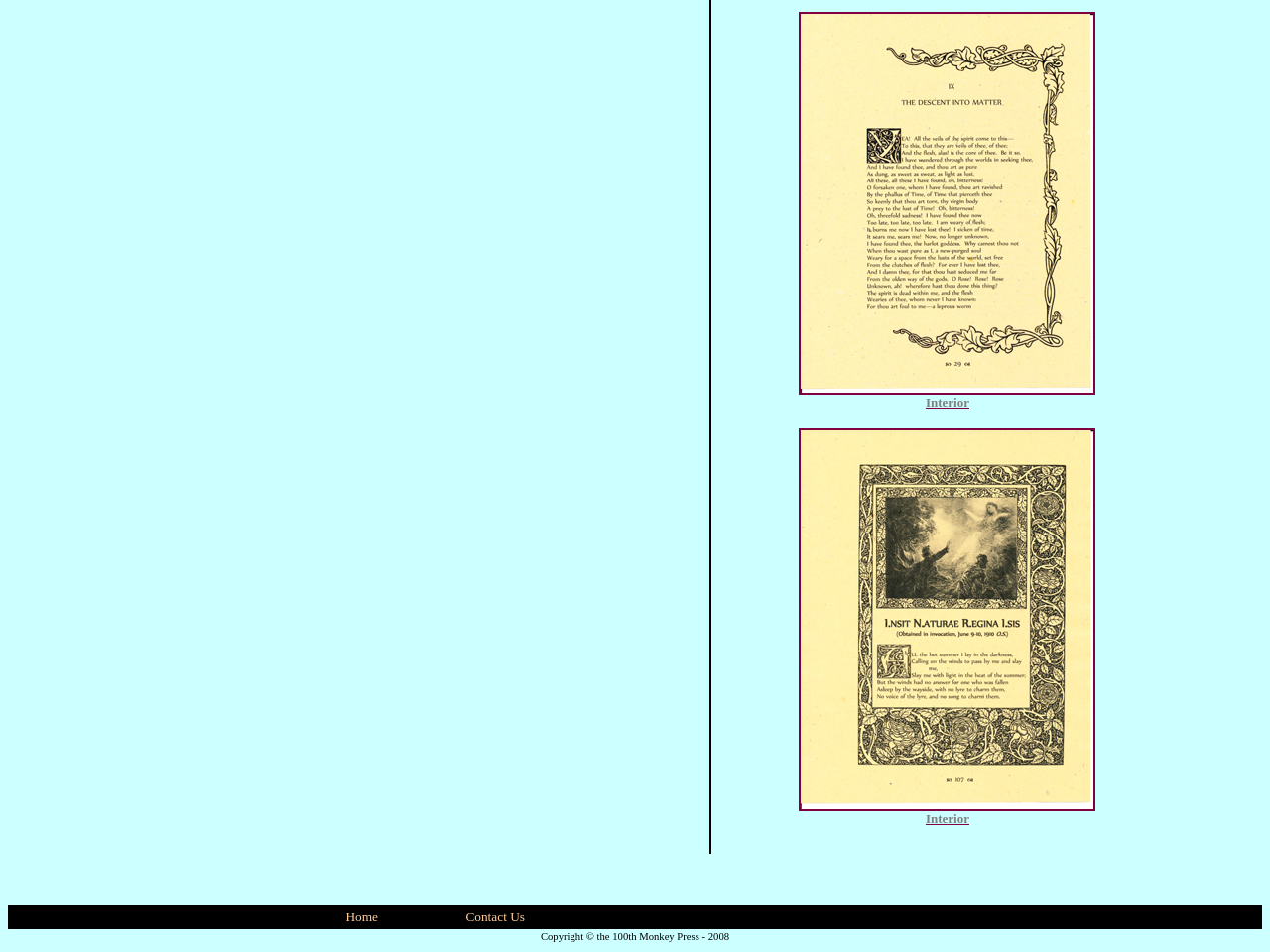Highlight the bounding box of the UI element that corresponds to this description: "Contact Us".

[0.367, 0.955, 0.413, 0.971]